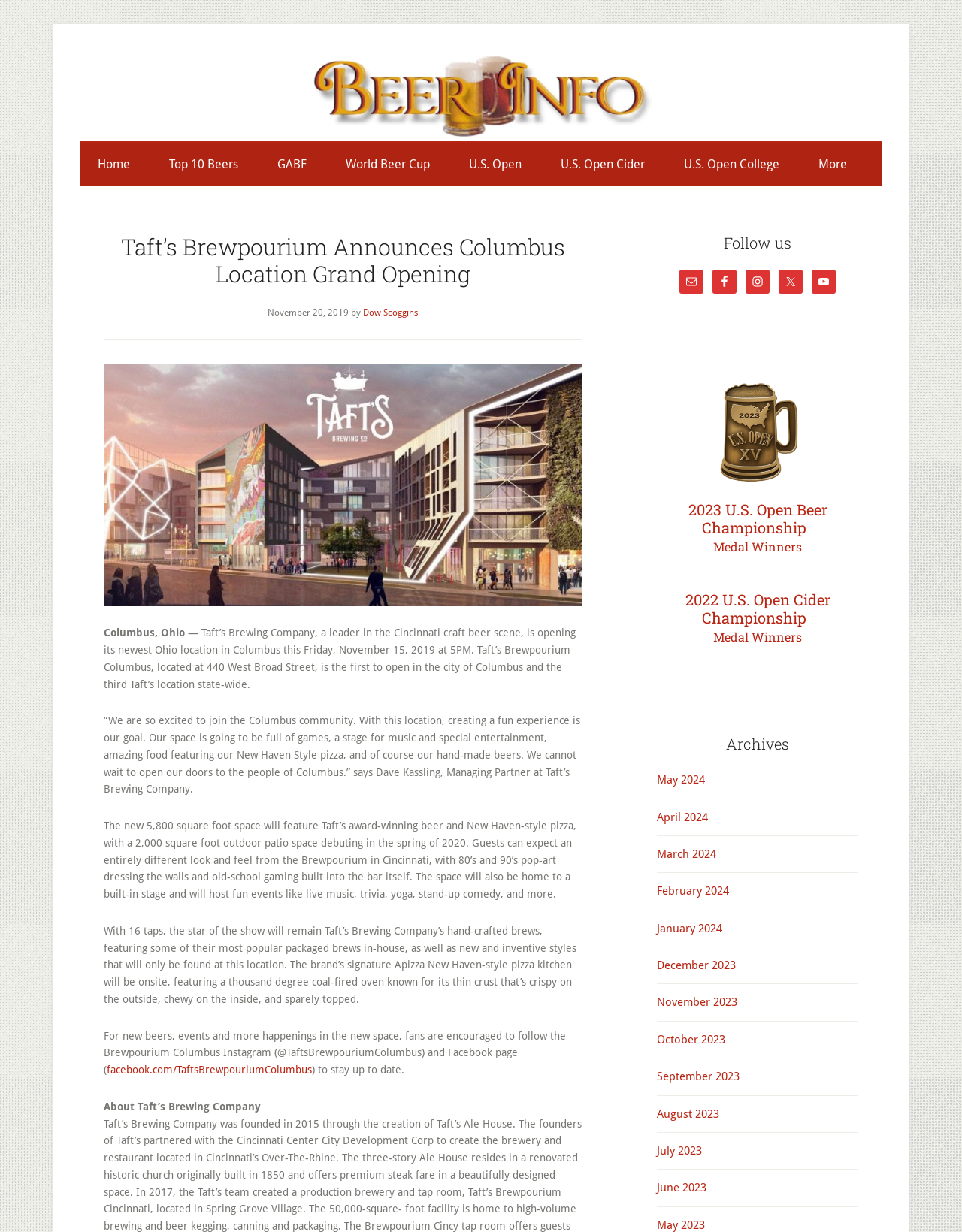Please specify the bounding box coordinates of the clickable region necessary for completing the following instruction: "Learn more about Taft's Brewing Company". The coordinates must consist of four float numbers between 0 and 1, i.e., [left, top, right, bottom].

[0.108, 0.893, 0.271, 0.903]